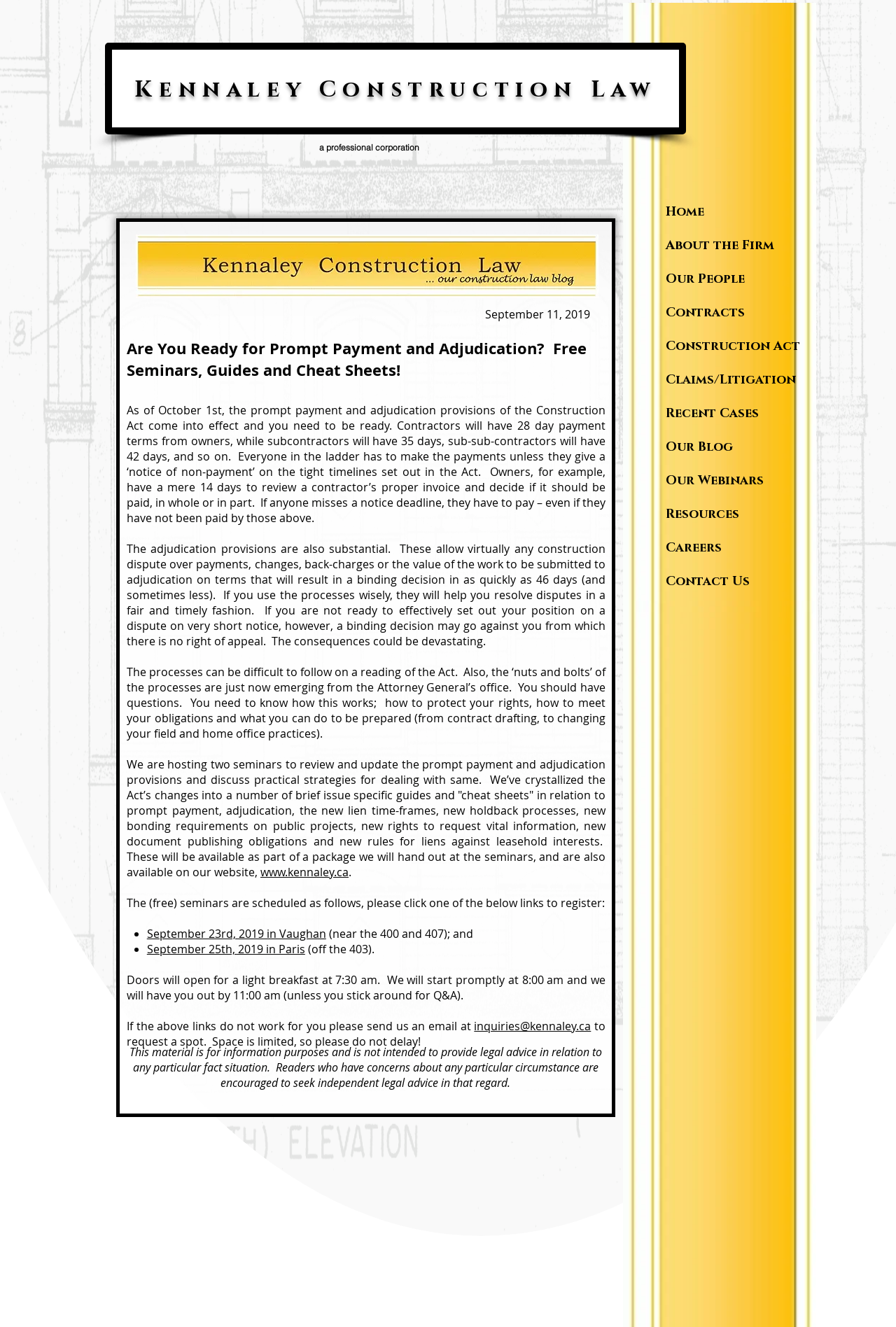Determine the bounding box coordinates of the clickable area required to perform the following instruction: "Open the 'Telephone conversation with US President Joseph Biden' news article". The coordinates should be represented as four float numbers between 0 and 1: [left, top, right, bottom].

None